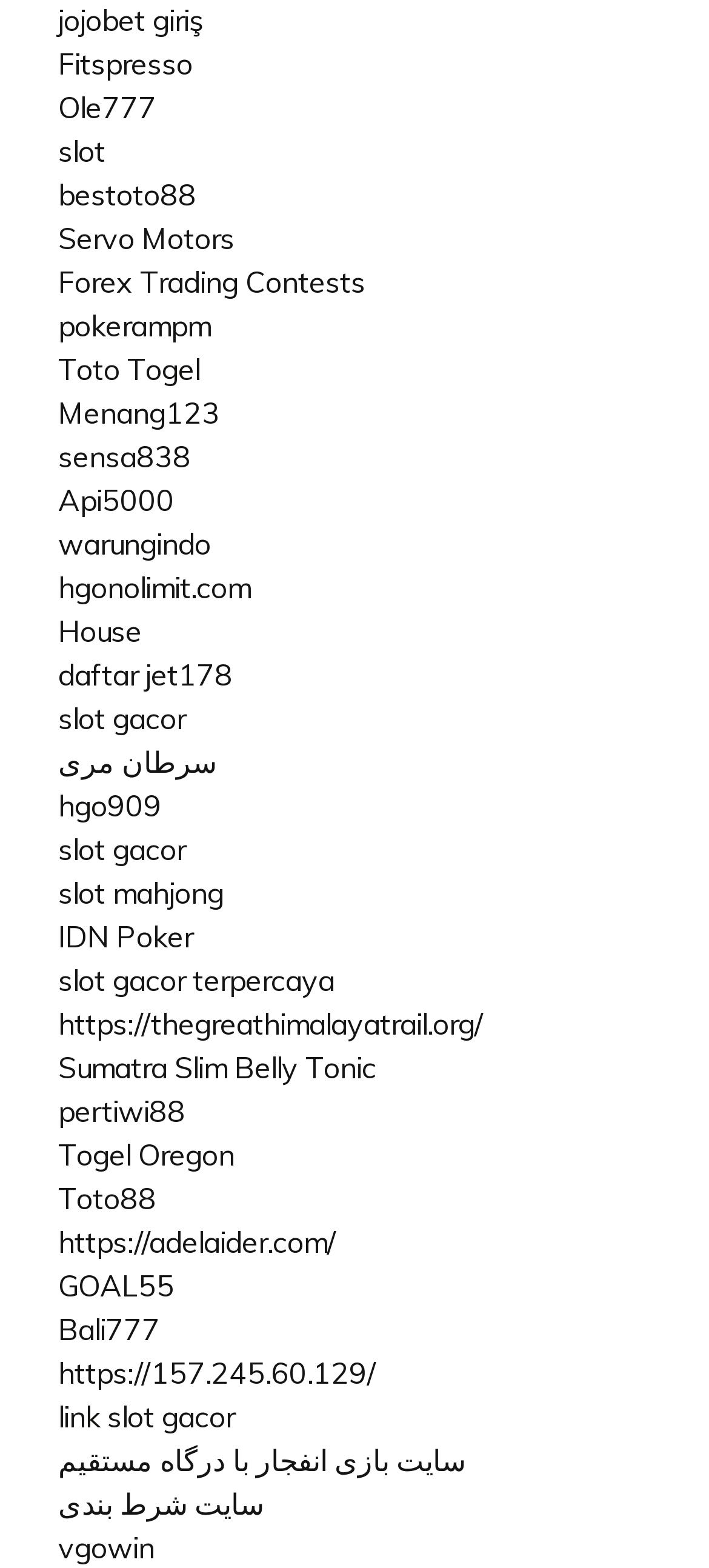Provide a one-word or brief phrase answer to the question:
What is the common theme among the links listed?

Online gaming and sports